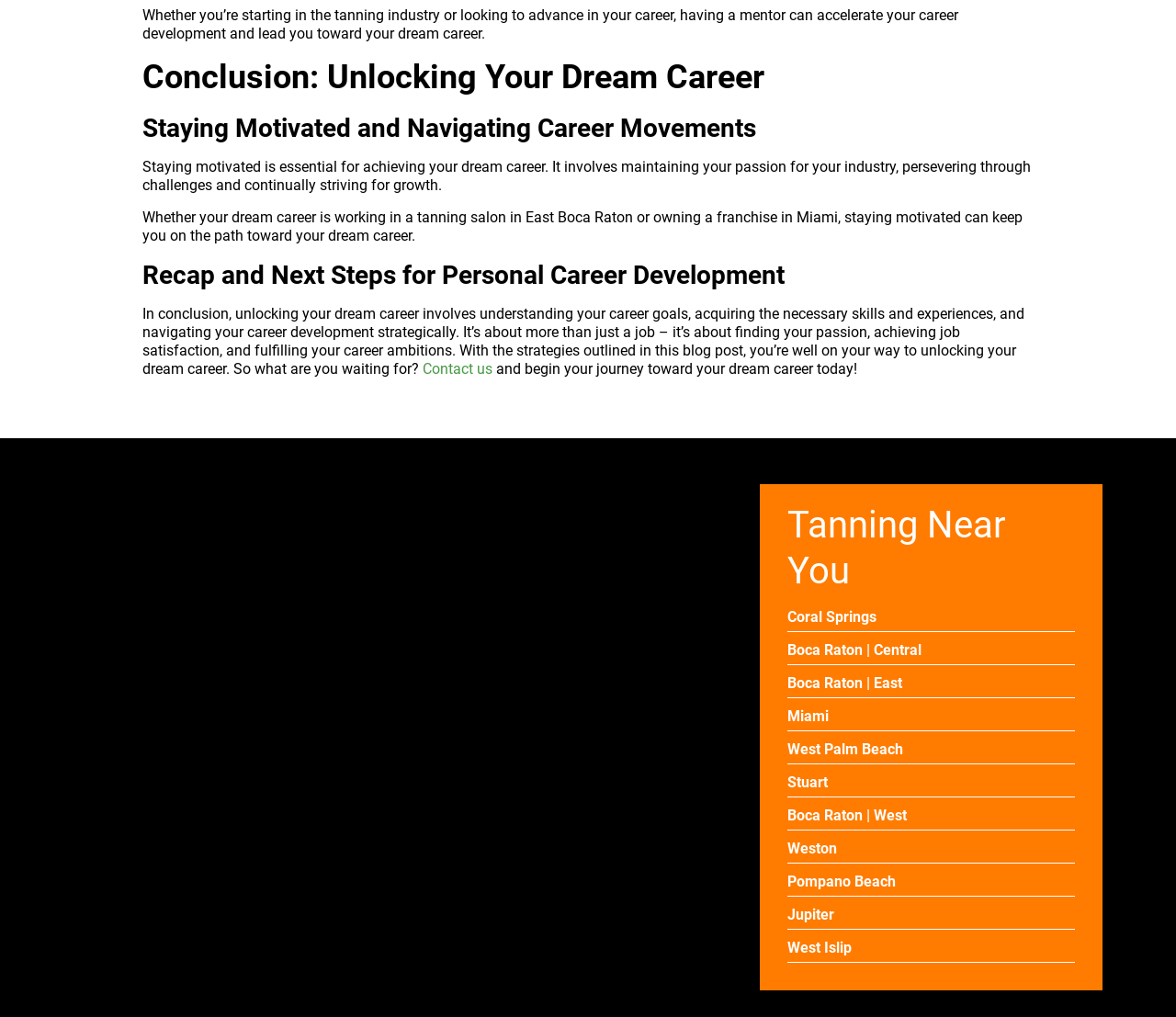Could you highlight the region that needs to be clicked to execute the instruction: "Browse 'West Palm Beach'"?

[0.669, 0.728, 0.768, 0.745]